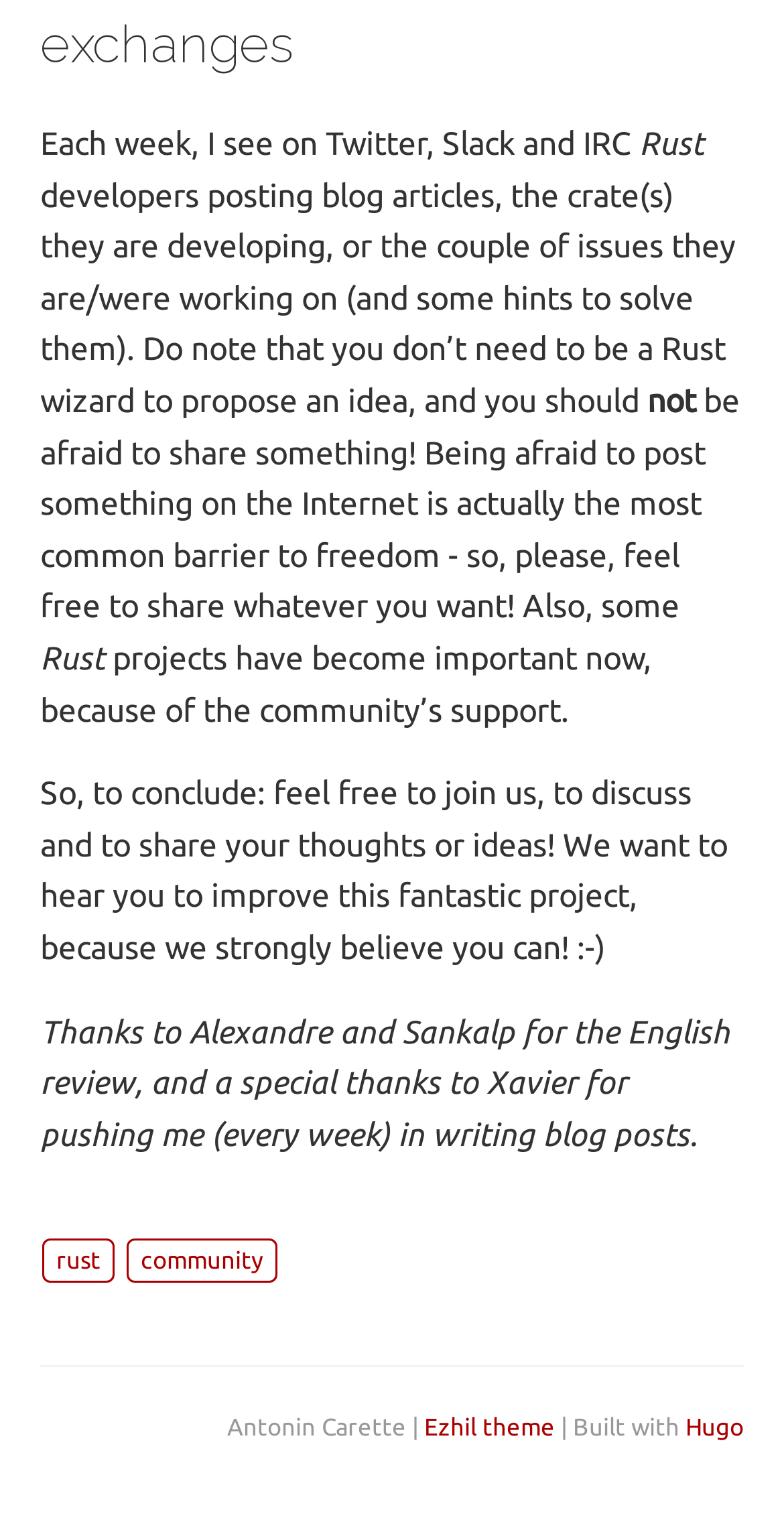Look at the image and give a detailed response to the following question: Who is thanked for the English review?

The author thanks Alexandre and Sankalp for the English review, as mentioned in the sentence 'Thanks to Alexandre and Sankalp for the English review...'.